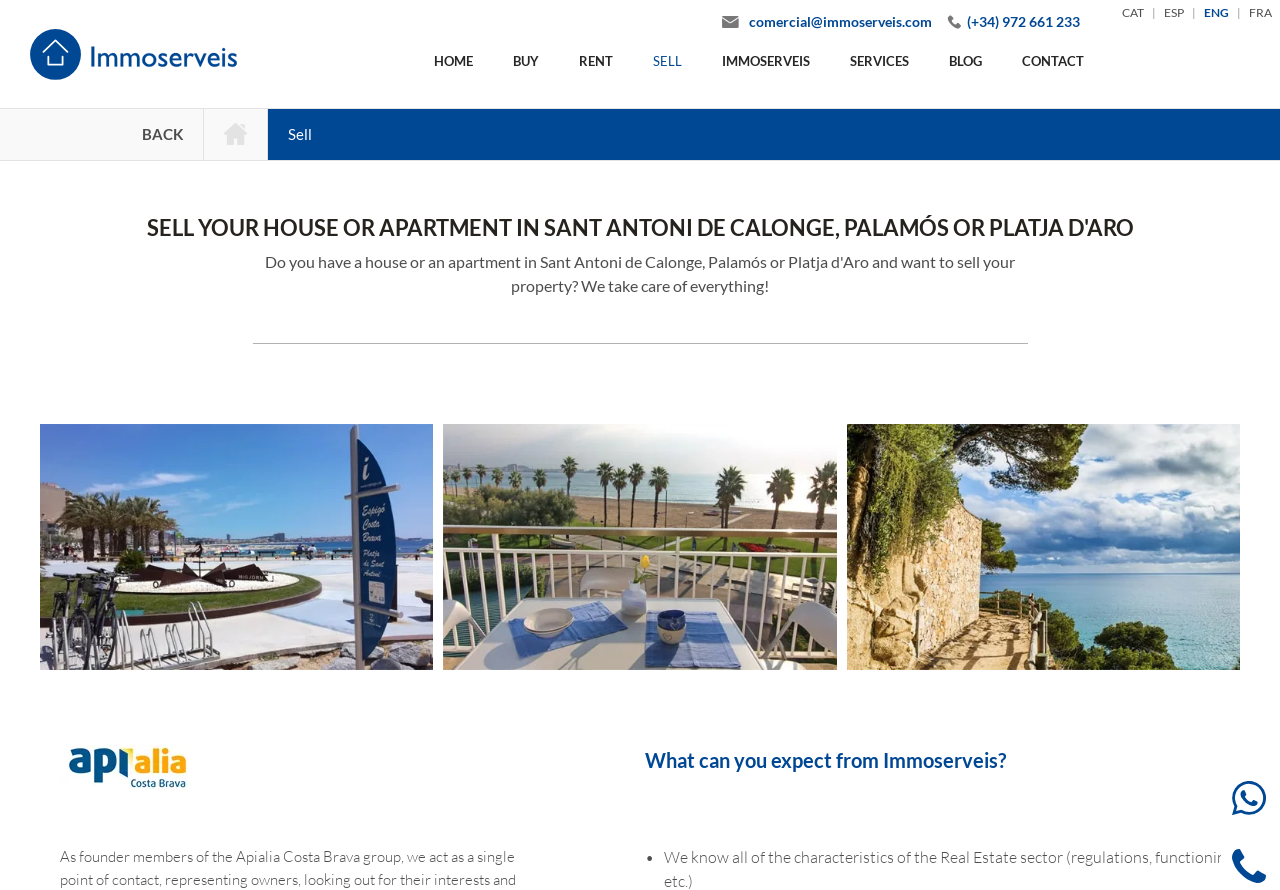What are the three locations mentioned on this webpage?
Please provide a single word or phrase based on the screenshot.

Sant Antoni de Calonge, Palamós, Platja d'Aro